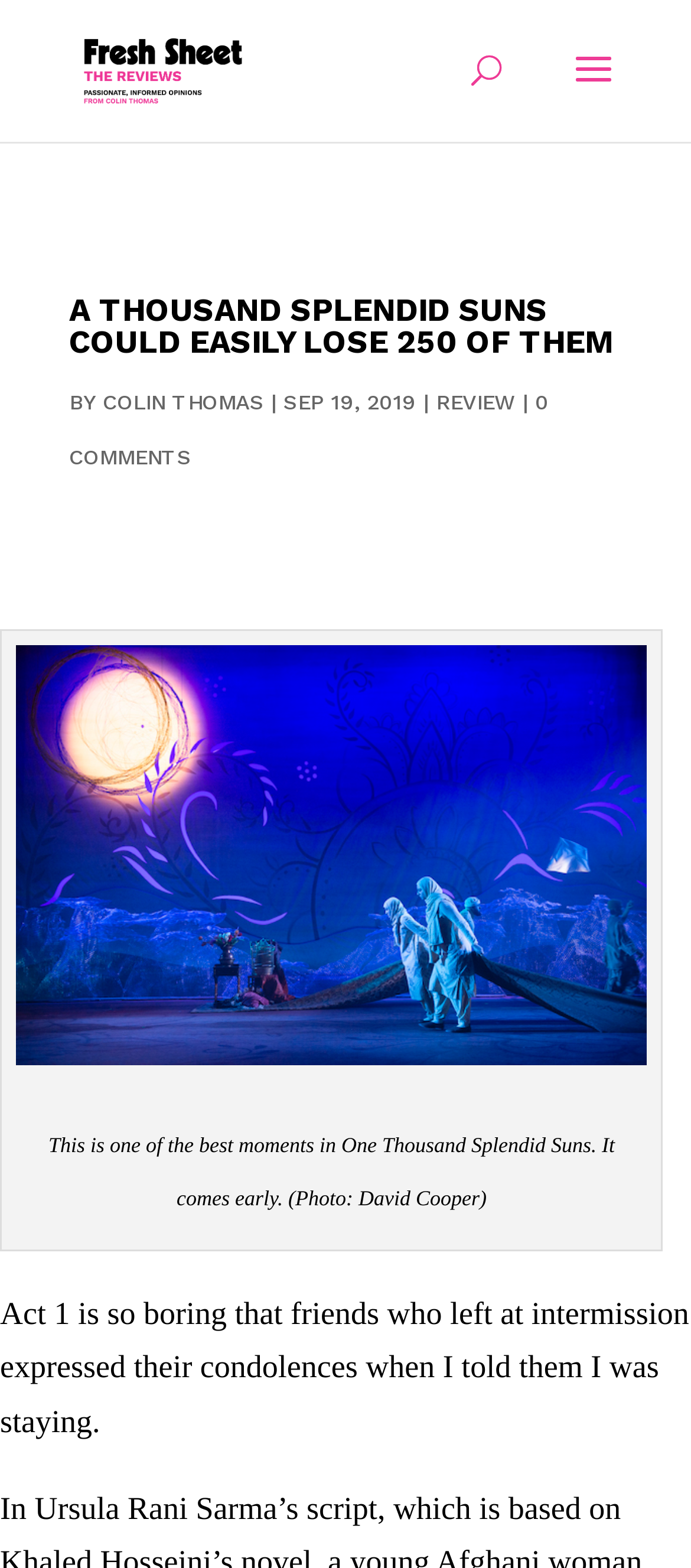How many comments does the review have?
Give a single word or phrase as your answer by examining the image.

0